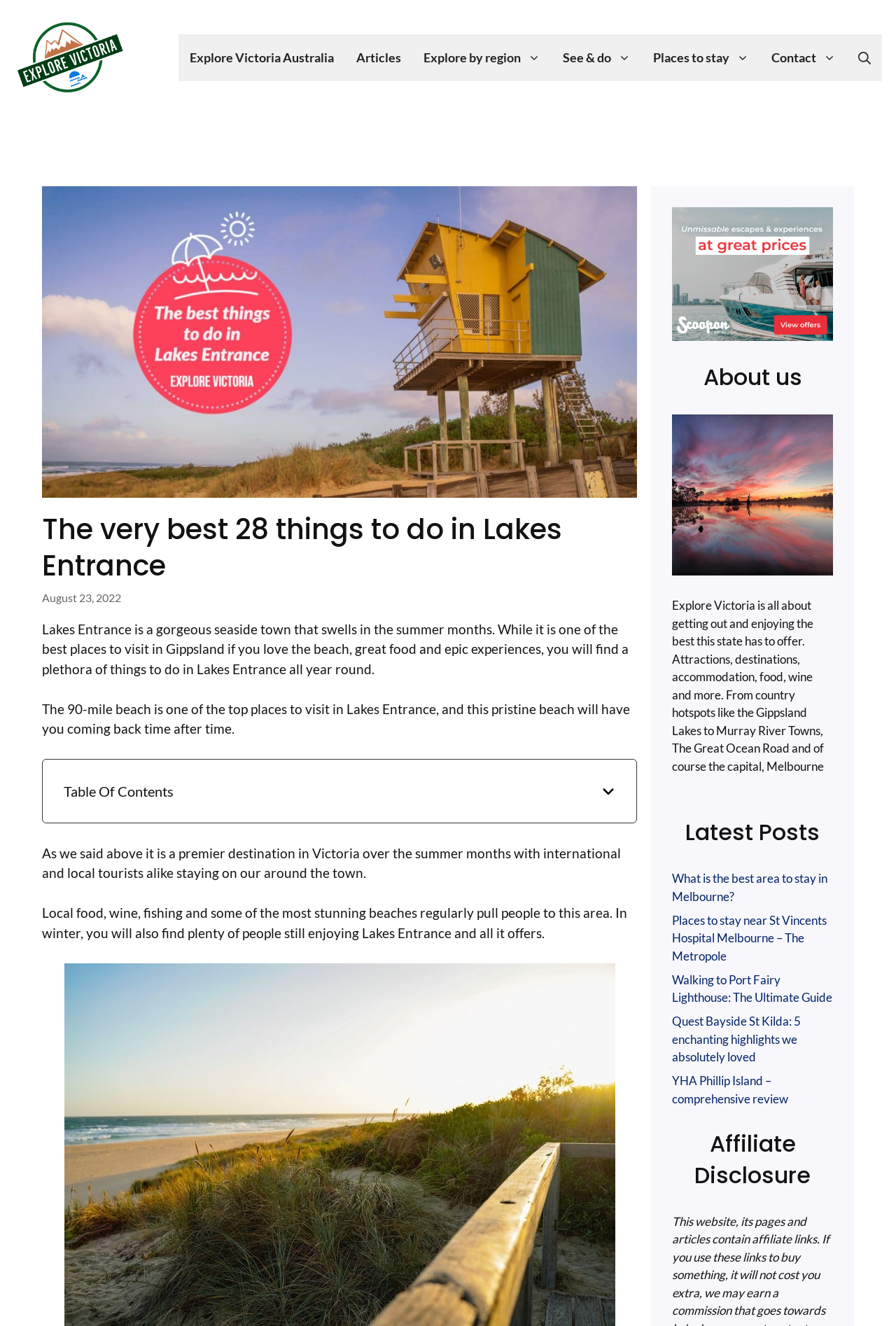What is the name of the seaside town described on this webpage?
By examining the image, provide a one-word or phrase answer.

Lakes Entrance